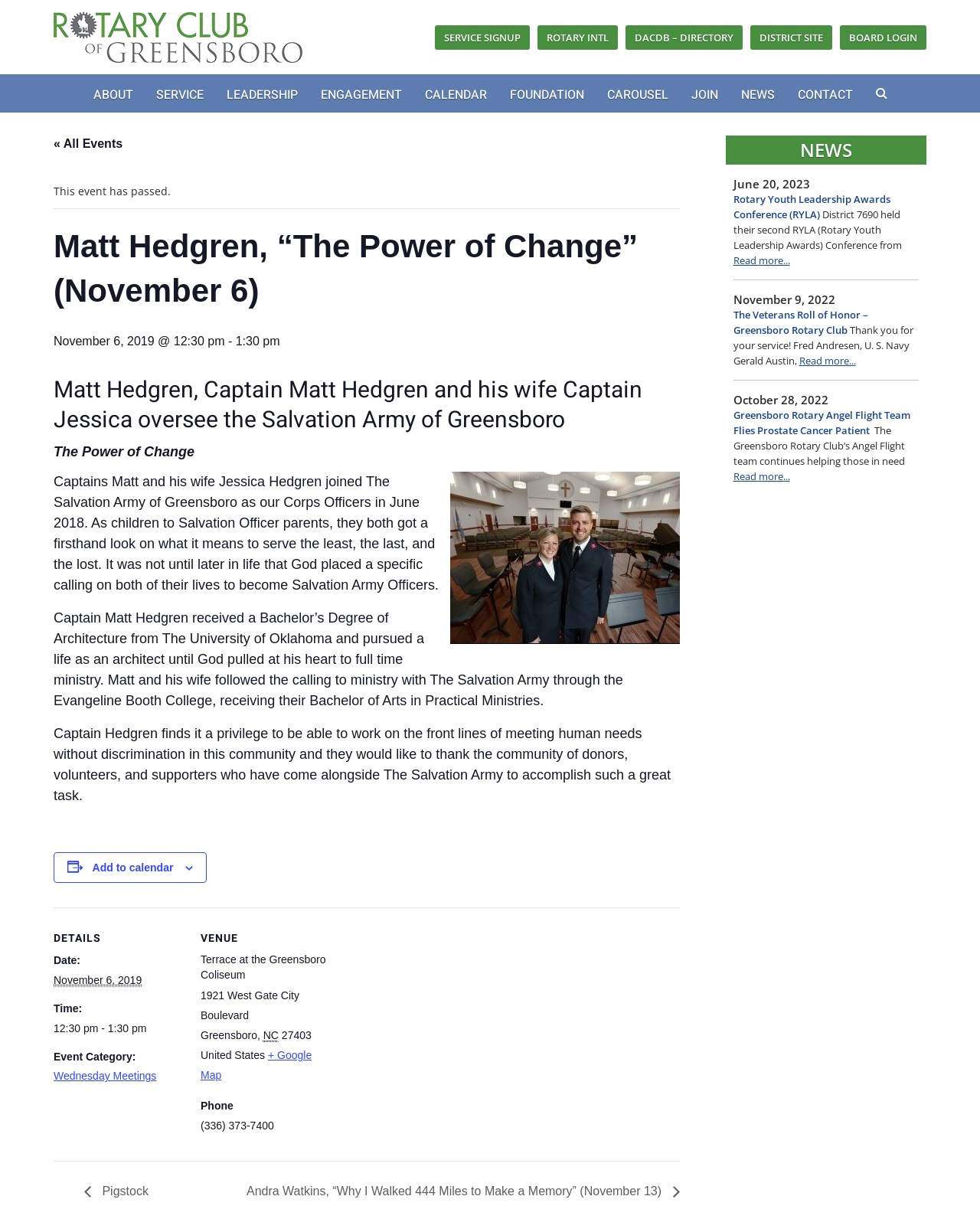What is the phone number of the event venue?
Make sure to answer the question with a detailed and comprehensive explanation.

I found the answer by looking at the description list detail element with the text '(336) 373-7400' which provides the phone number of the event venue.